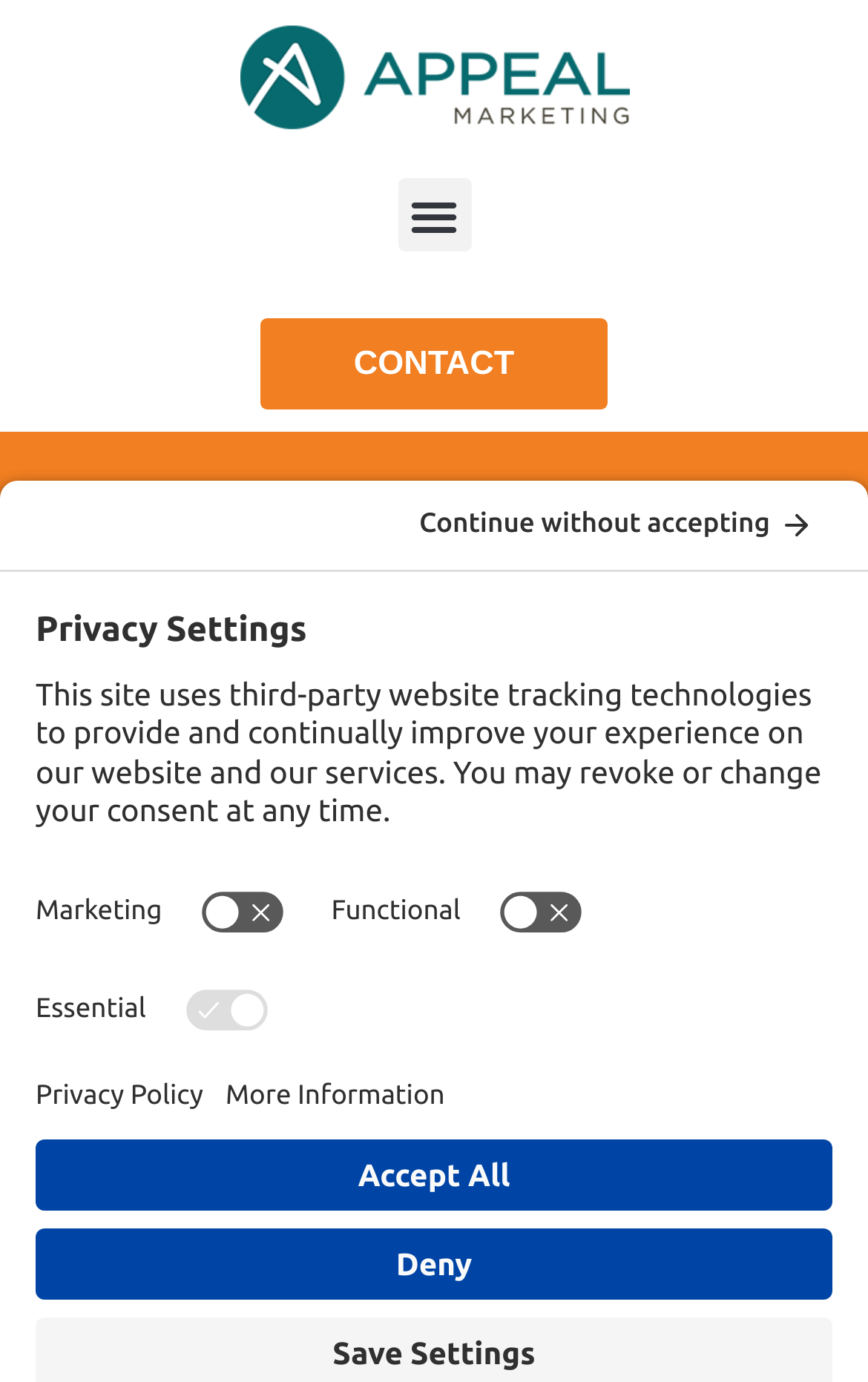Identify the bounding box for the UI element described as: "parent_node: Functional". Ensure the coordinates are four float numbers between 0 and 1, formatted as [left, top, right, bottom].

[0.561, 0.64, 0.684, 0.679]